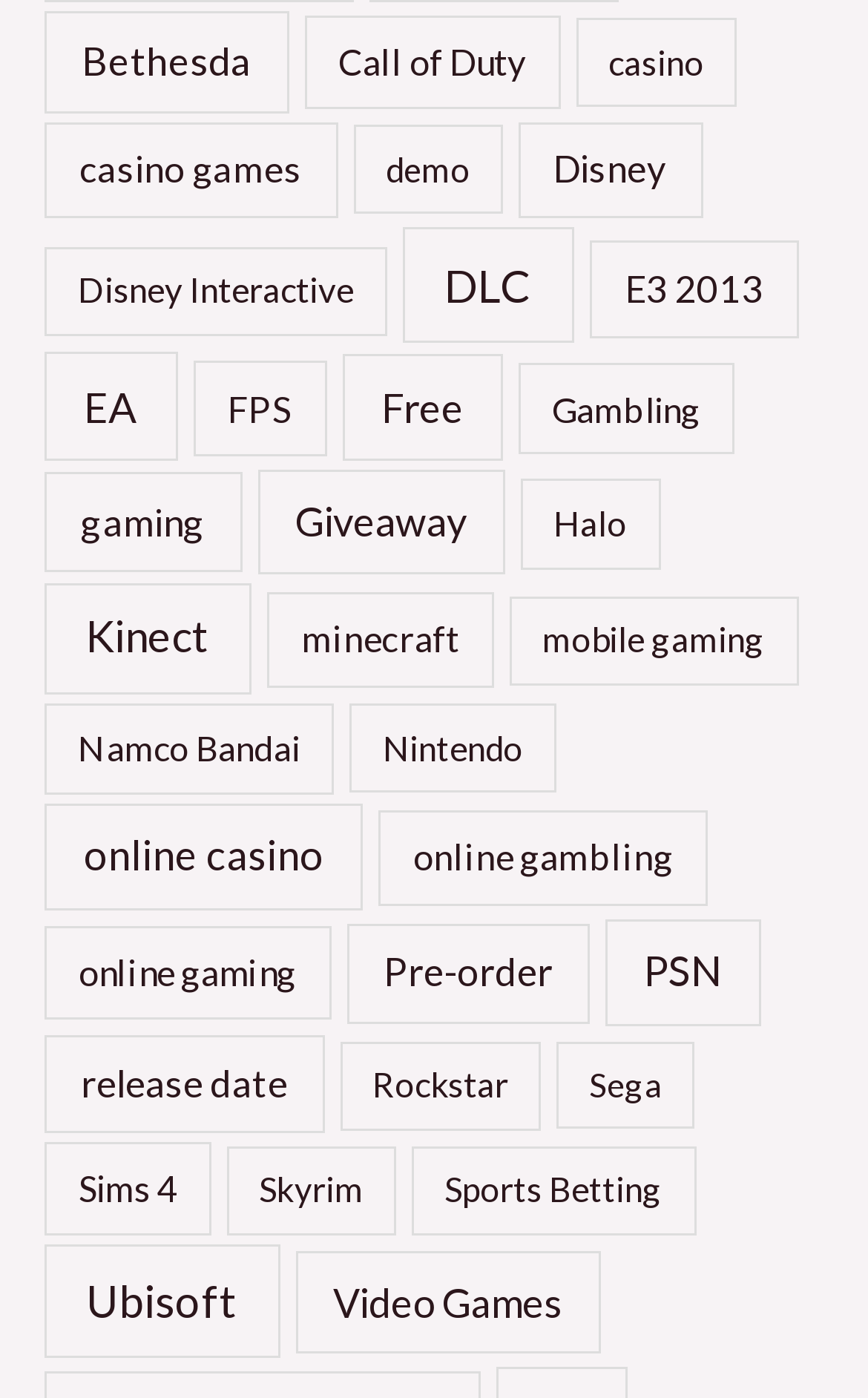What is the category with the most items?
Look at the image and construct a detailed response to the question.

By examining the links on the webpage, I found that the link 'DLC (103 items)' has the highest number of items, which is 103.